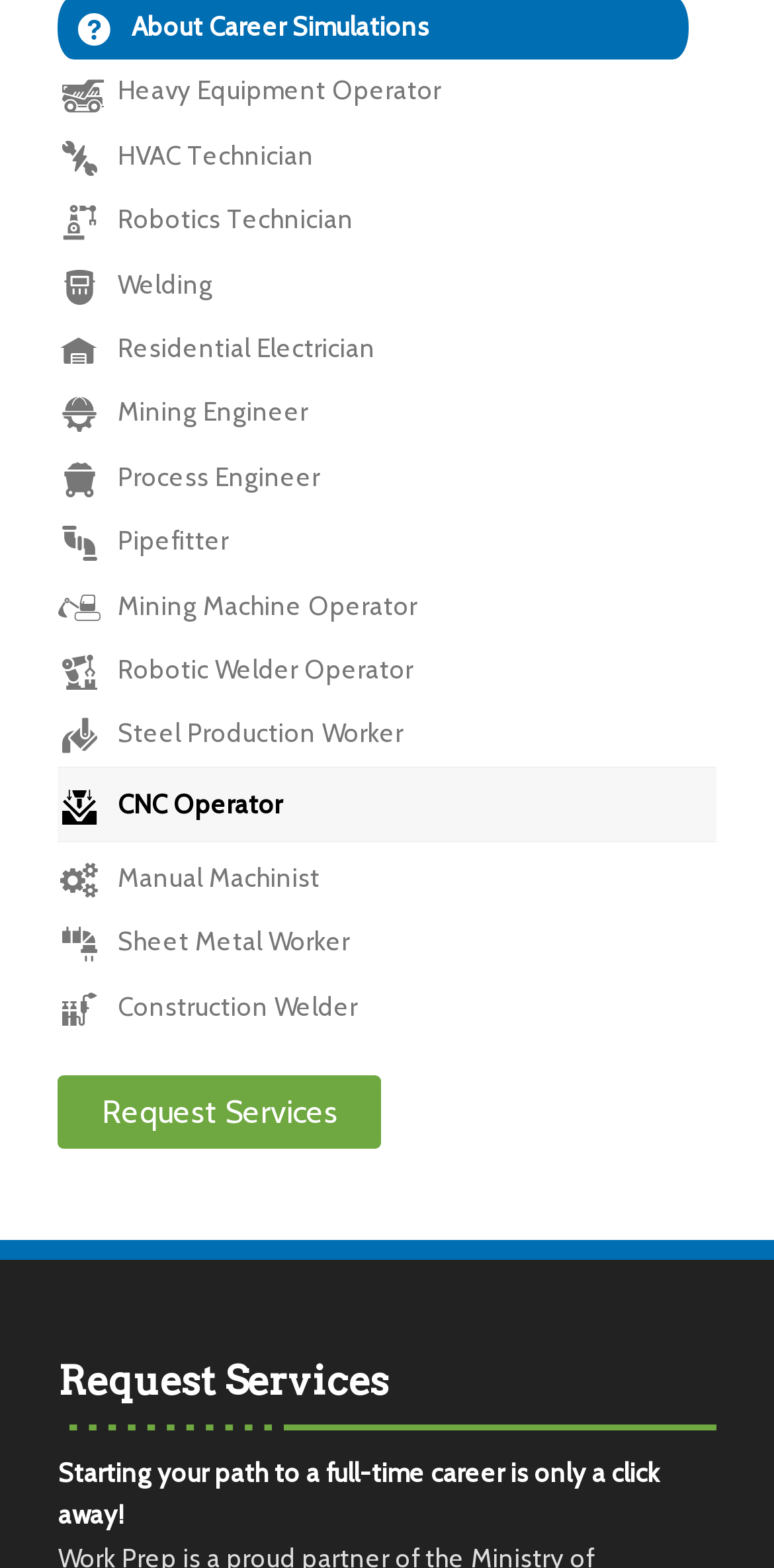Please identify the bounding box coordinates of the clickable region that I should interact with to perform the following instruction: "Click Heavy Equipment Operator". The coordinates should be expressed as four float numbers between 0 and 1, i.e., [left, top, right, bottom].

[0.075, 0.038, 0.925, 0.079]